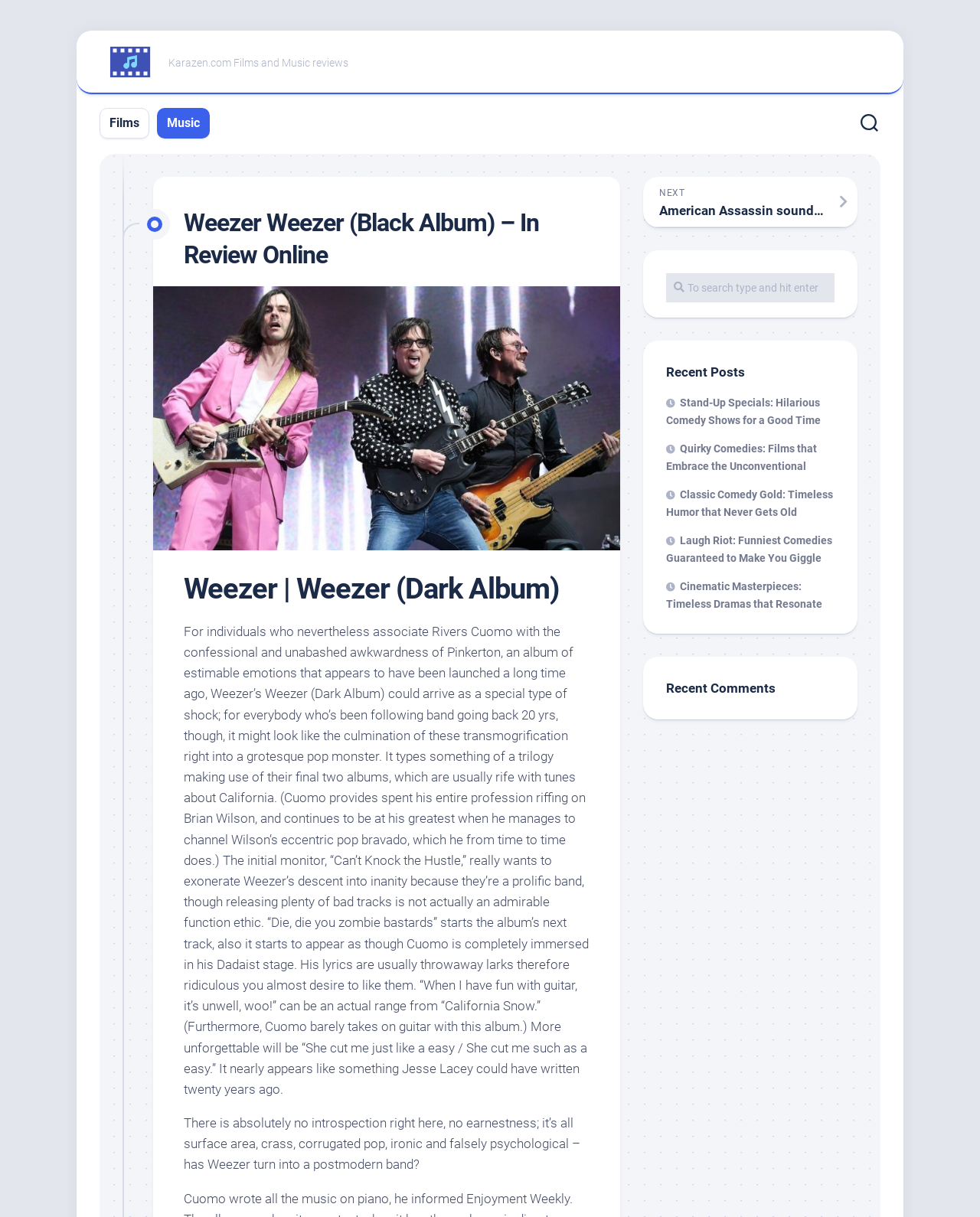Determine the coordinates of the bounding box that should be clicked to complete the instruction: "Search for something". The coordinates should be represented by four float numbers between 0 and 1: [left, top, right, bottom].

[0.68, 0.225, 0.852, 0.248]